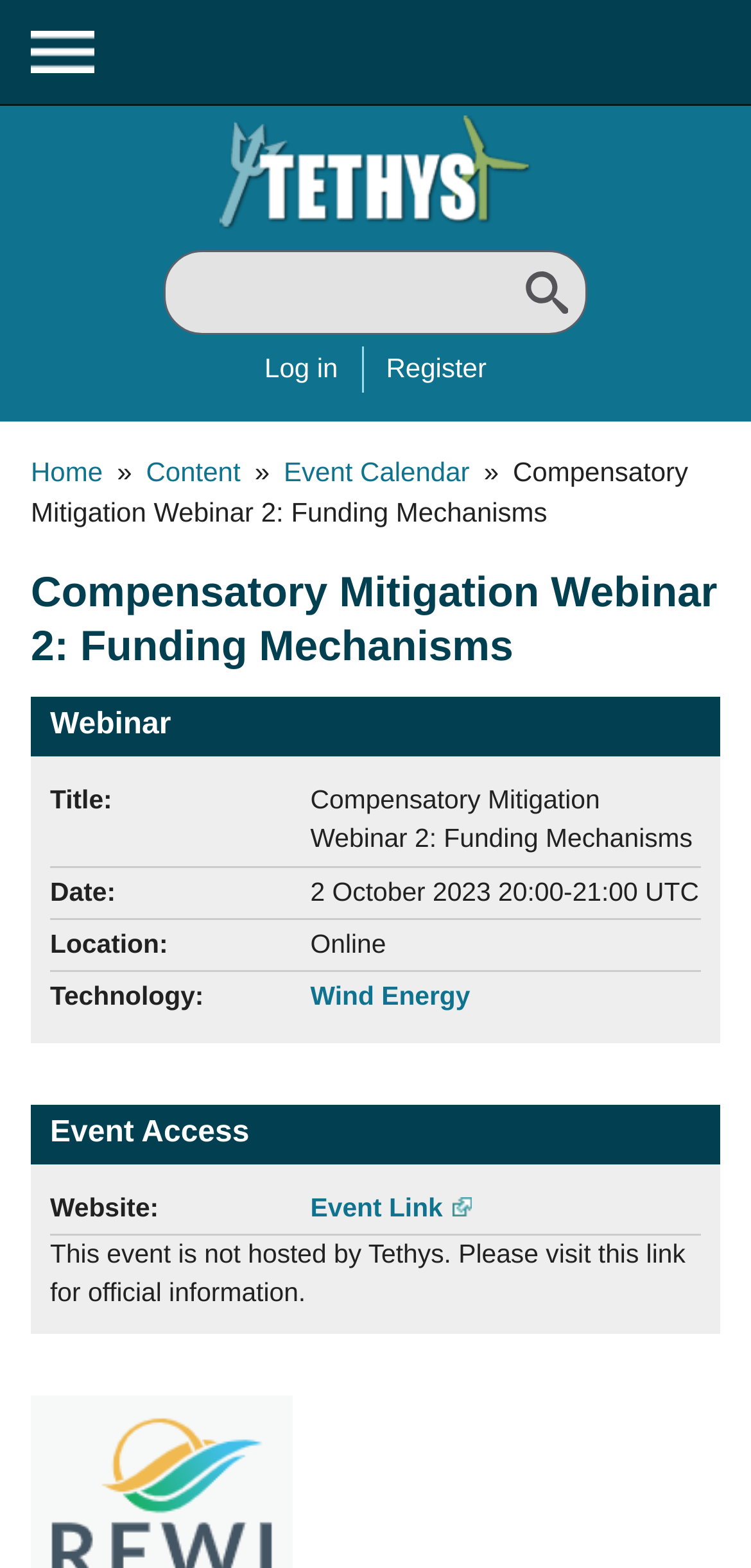Provide the bounding box coordinates, formatted as (top-left x, top-left y, bottom-right x, bottom-right y), with all values being floating point numbers between 0 and 1. Identify the bounding box of the UI element that matches the description: Skip to main content

[0.213, 0.0, 0.264, 0.012]